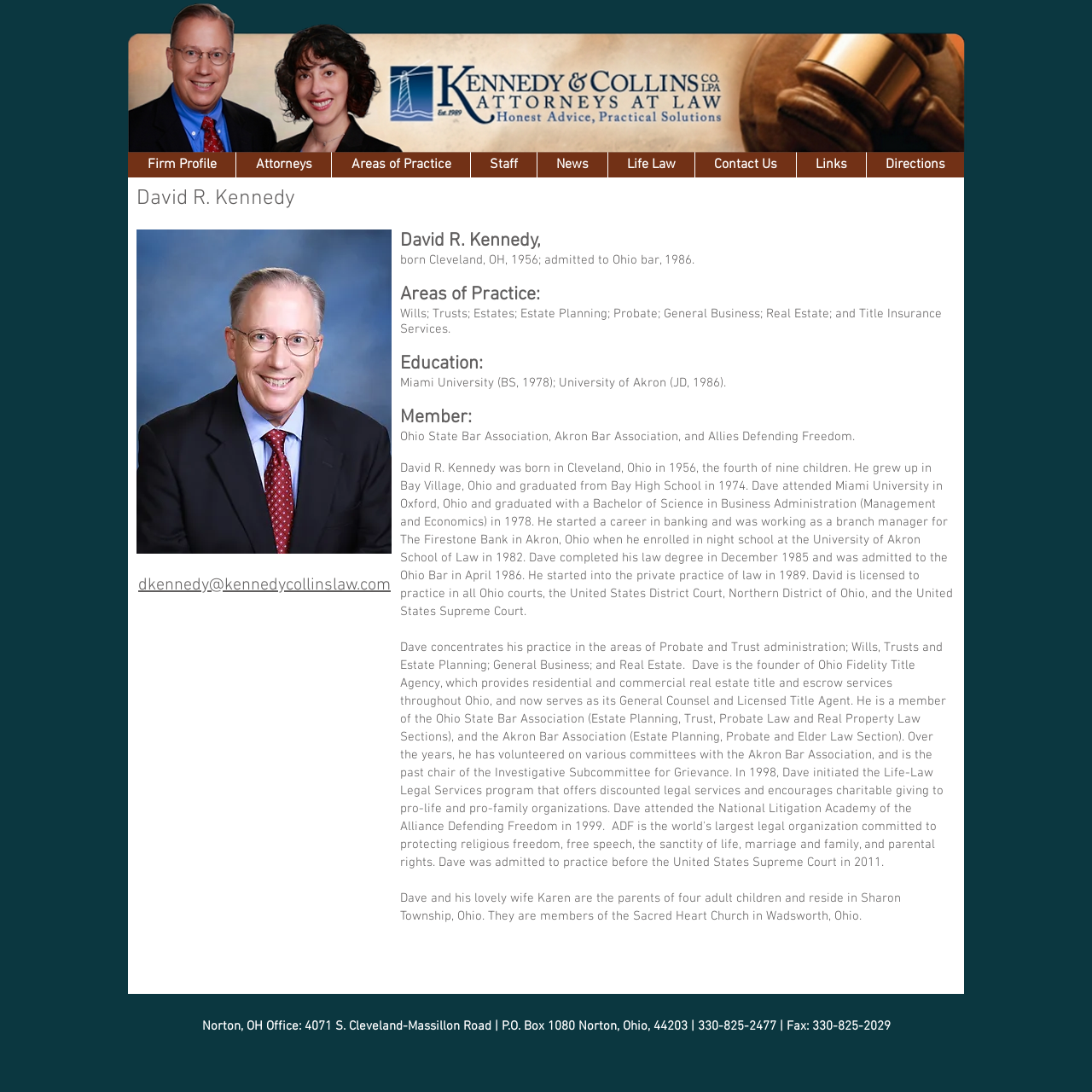Please determine the bounding box of the UI element that matches this description: Areas of Practice. The coordinates should be given as (top-left x, top-left y, bottom-right x, bottom-right y), with all values between 0 and 1.

[0.303, 0.139, 0.43, 0.162]